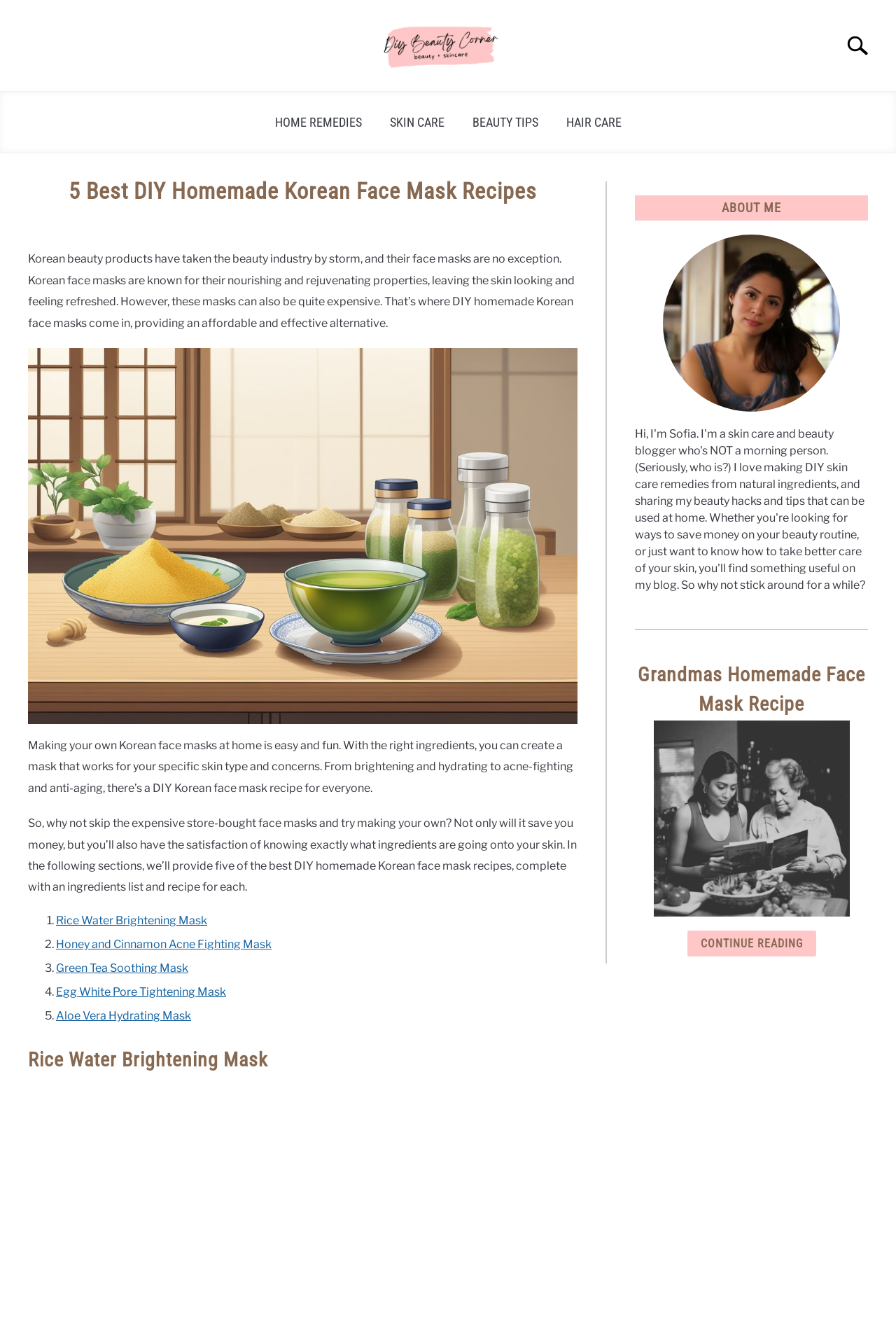Extract the bounding box coordinates for the HTML element that matches this description: "Search". The coordinates should be four float numbers between 0 and 1, i.e., [left, top, right, bottom].

[0.93, 0.016, 1.0, 0.053]